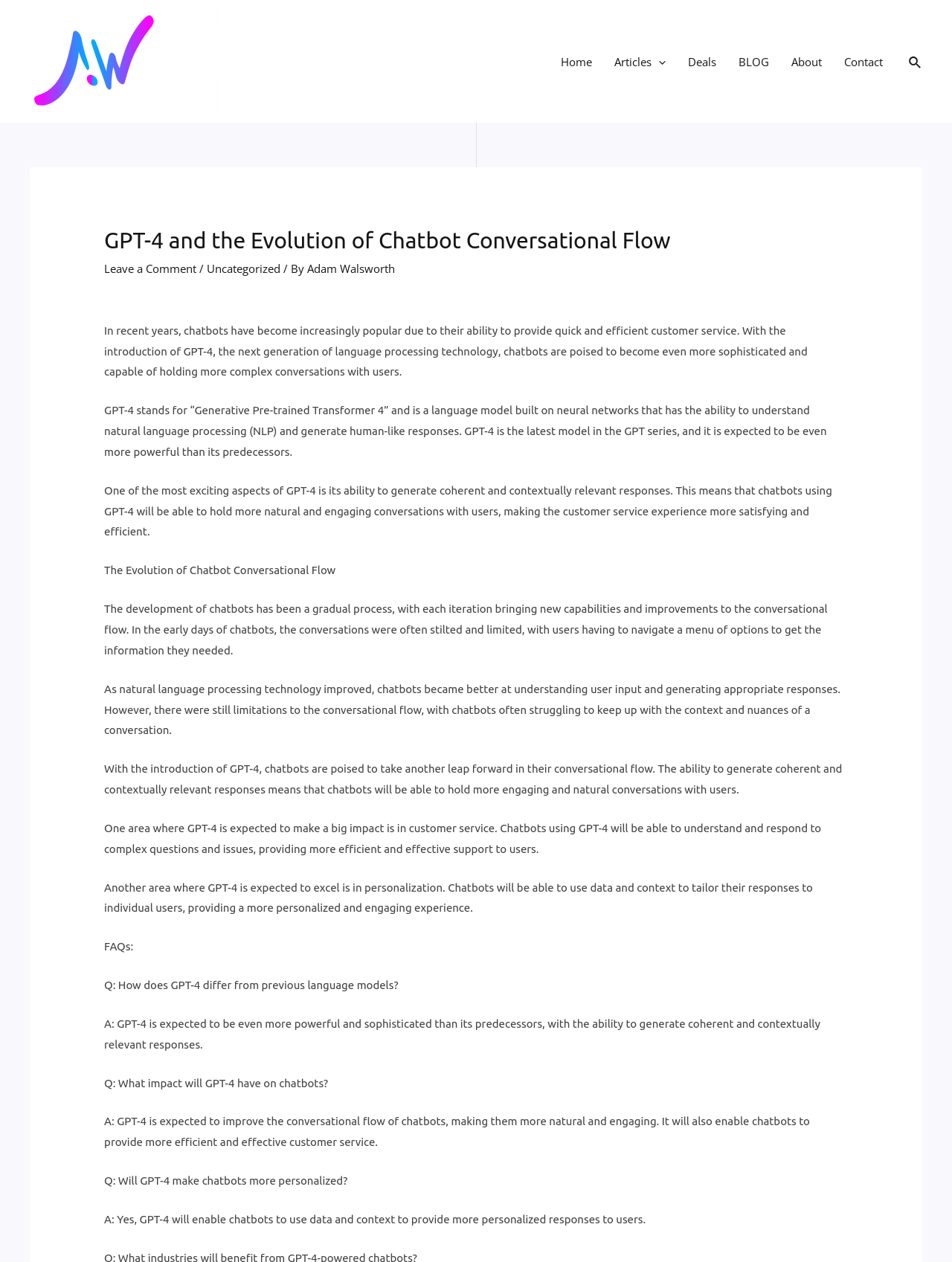Produce an elaborate caption capturing the essence of the webpage.

This webpage is about the evolution of chatbot conversational flow with the introduction of GPT-4, a next-generation language processing technology. At the top left, there is a link to the author's profile, "Adam Walsworth – Streaming Media Engineer", accompanied by a small image. 

On the top right, there is a navigation menu with links to "Home", "Articles Menu Toggle", "Deals", "BLOG", "About", and "Contact". The "Articles Menu Toggle" has a dropdown menu with an icon. Next to the navigation menu, there is a search icon link.

The main content of the webpage is divided into several sections. The title "GPT-4 and the Evolution of Chatbot Conversational Flow" is prominently displayed at the top. Below the title, there is a brief introduction to chatbots and their increasing popularity, followed by a description of GPT-4 and its capabilities.

The next section discusses the evolution of chatbot conversational flow, from the early days of limited conversations to the current state of more natural and engaging interactions. The introduction of GPT-4 is expected to further improve the conversational flow of chatbots.

The webpage also explores the potential impact of GPT-4 on customer service and personalization. It is expected to enable chatbots to provide more efficient and effective support to users, as well as tailor their responses to individual users.

Finally, there is a FAQ section that answers questions about GPT-4, its differences from previous language models, and its impact on chatbots and personalization.